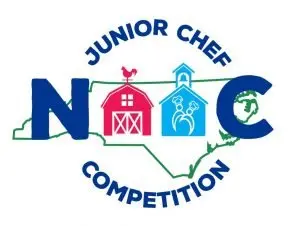Please give a concise answer to this question using a single word or phrase: 
What is the focus of the North Carolina Junior Chef Competition?

Culinary arts and healthy school meals